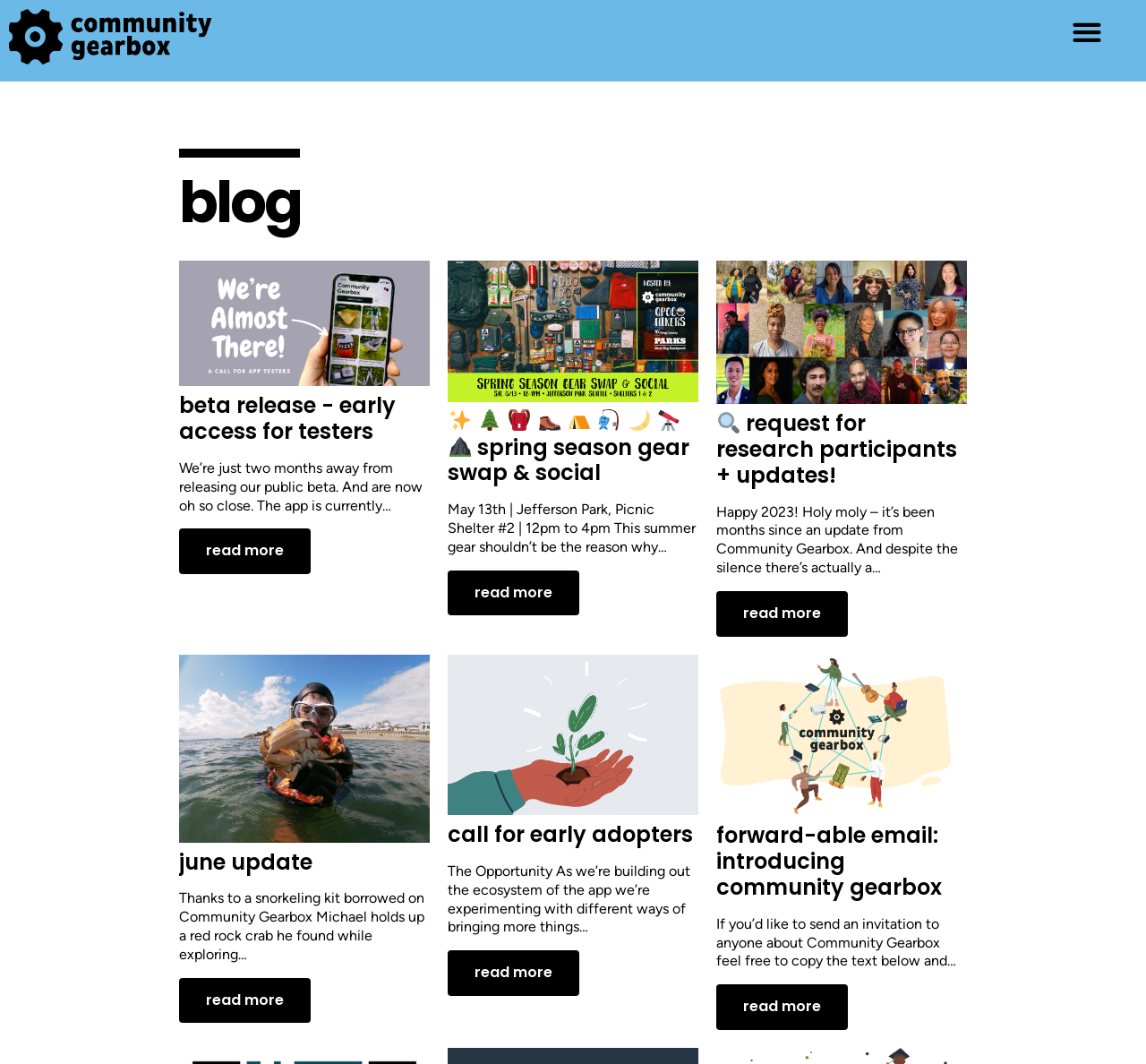What is the location of the Spring Season Gear Swap & Social event?
Answer the question in as much detail as possible.

I found the answer by looking at the static text element that contains the text 'May 13th | Jefferson Park, Picnic Shelter #2 | 12pm to 4pm This summer gear shouldn’t be the reason why…'.